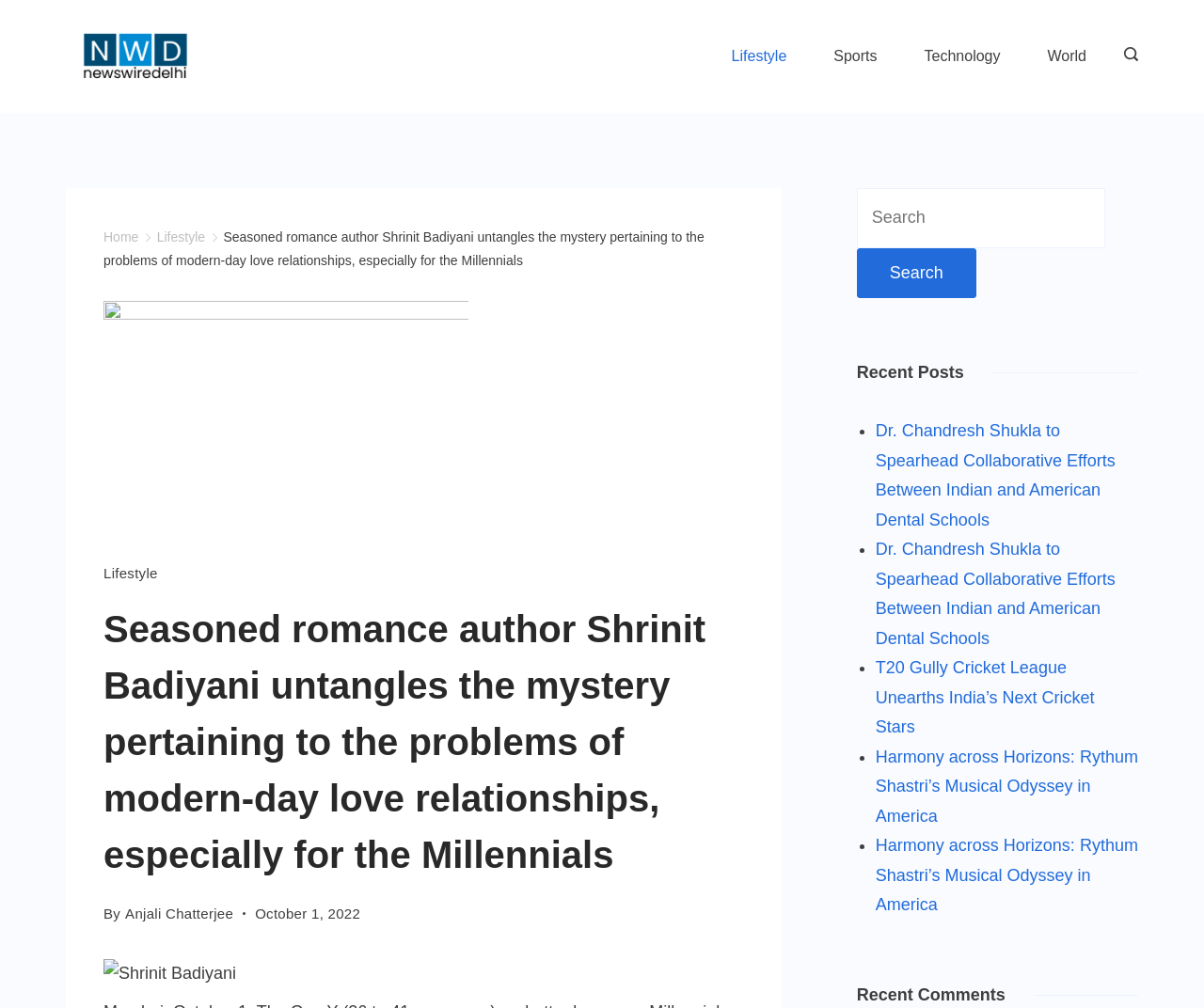Please locate the clickable area by providing the bounding box coordinates to follow this instruction: "Learn about Neck & Jowl Liposuction".

None